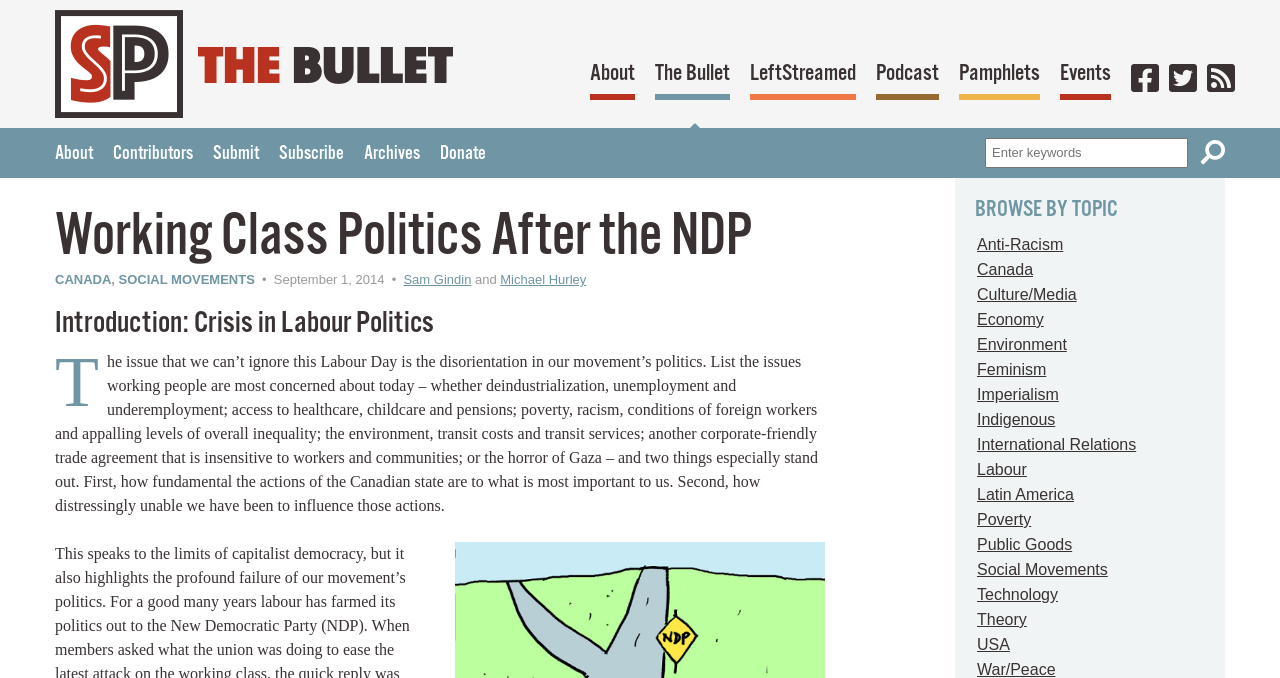Examine the image and give a thorough answer to the following question:
What categories can articles be browsed by?

The website allows users to browse articles by topic, which are listed in the 'BROWSE BY TOPIC' section. These topics include Anti-Racism, Canada, Culture/Media, and many others.